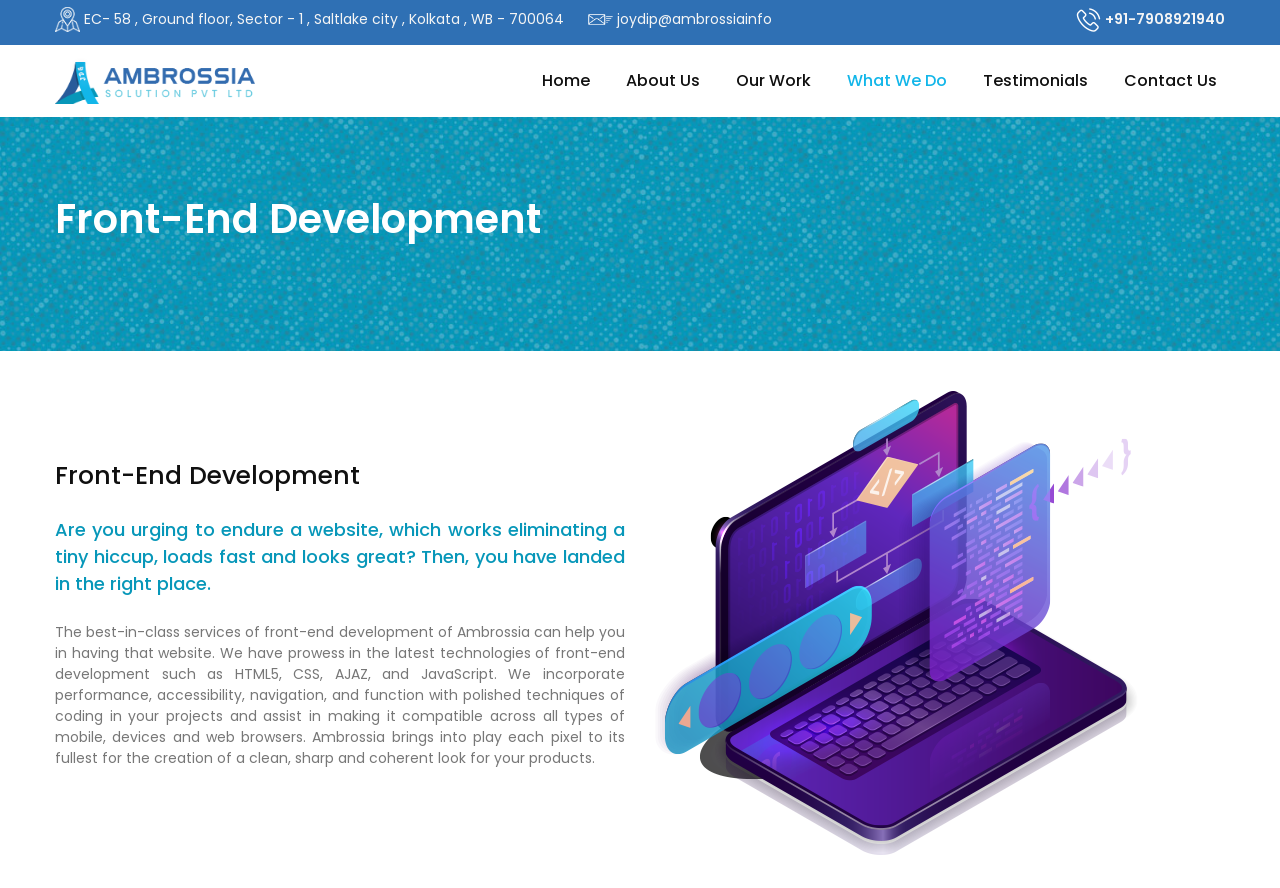Identify the bounding box of the HTML element described as: "What We Do".

[0.655, 0.069, 0.746, 0.114]